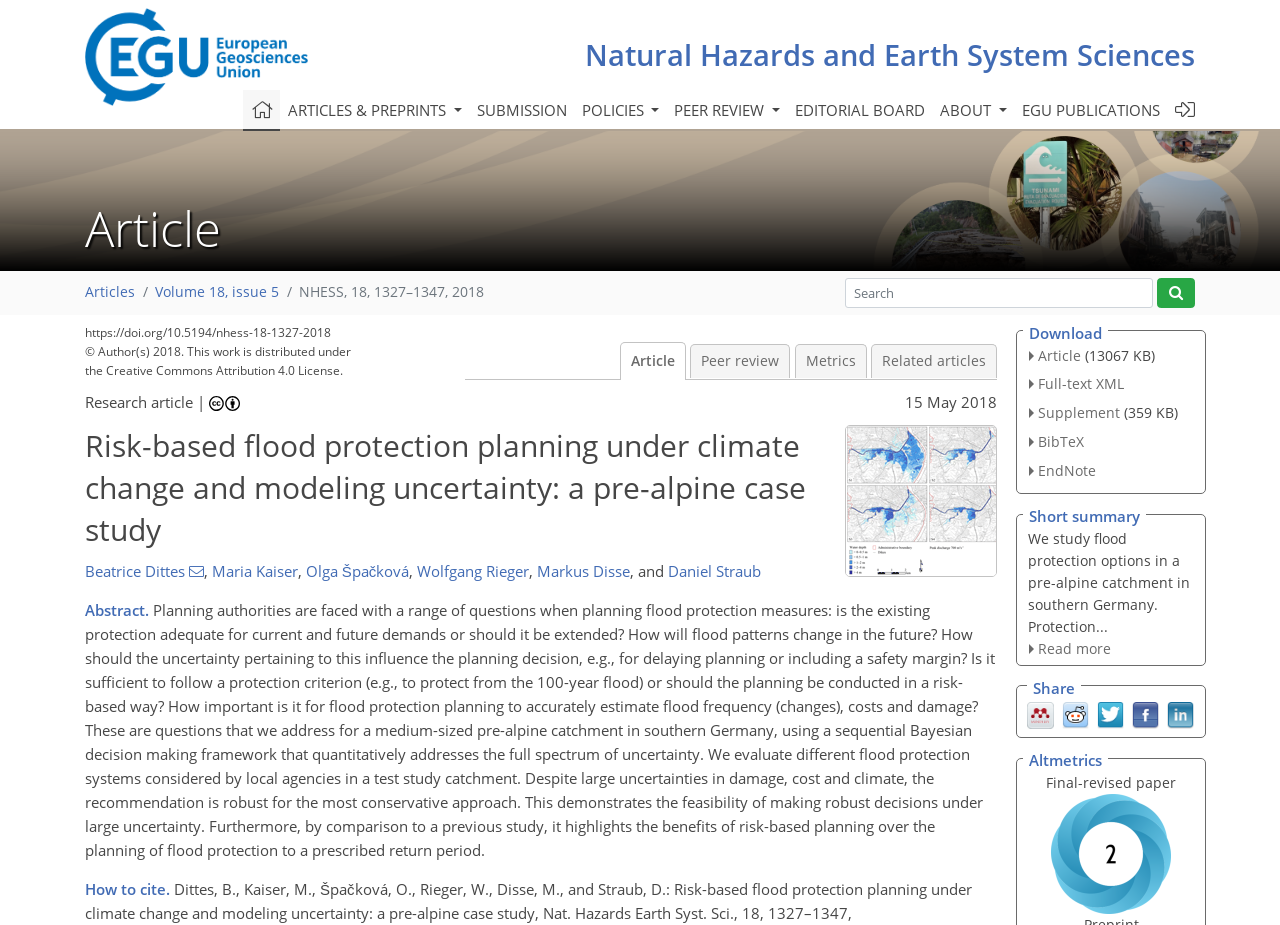What is the name of the journal?
Please give a detailed and elaborate answer to the question based on the image.

I found the answer by looking at the top of the webpage, where it says 'Natural Hazards and Earth System Sciences' in a prominent font, indicating that it is the name of the journal.